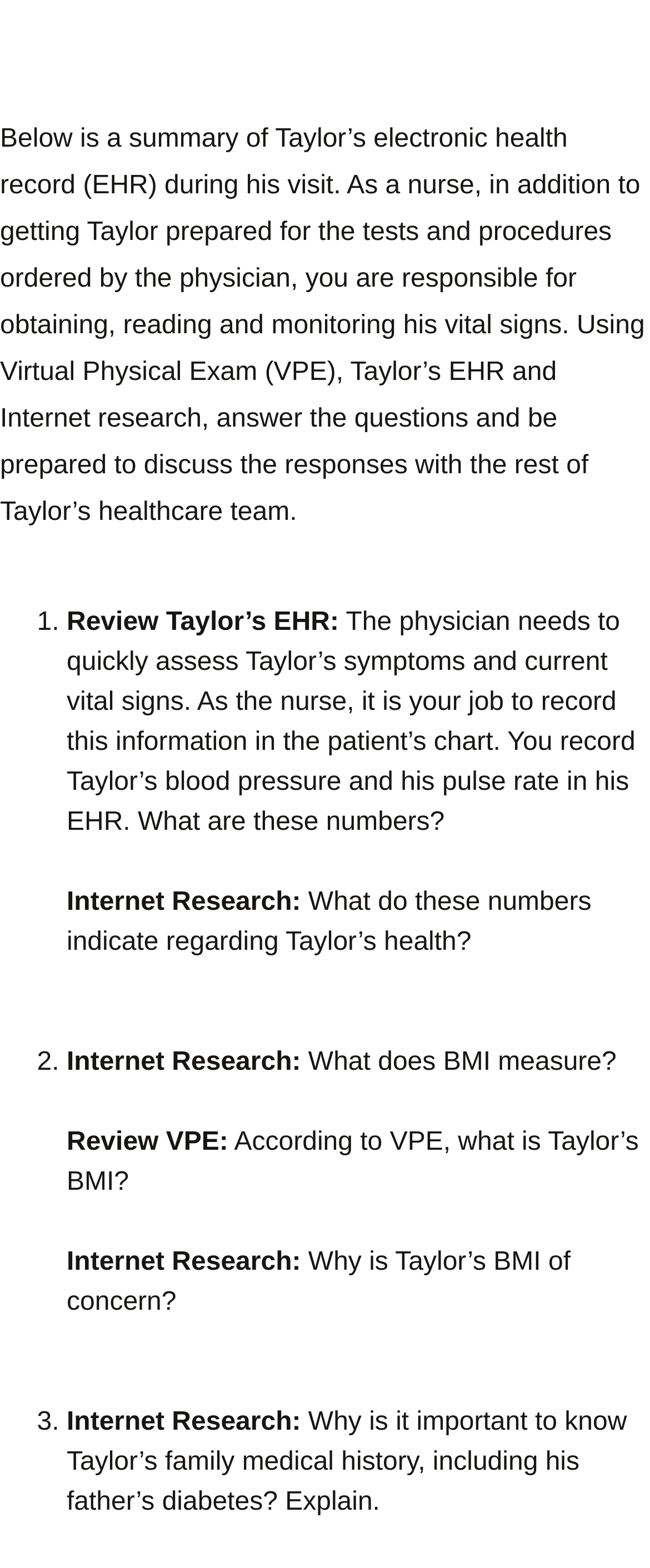What is Taylor's BMI?
Based on the image, respond with a single word or phrase.

Not specified